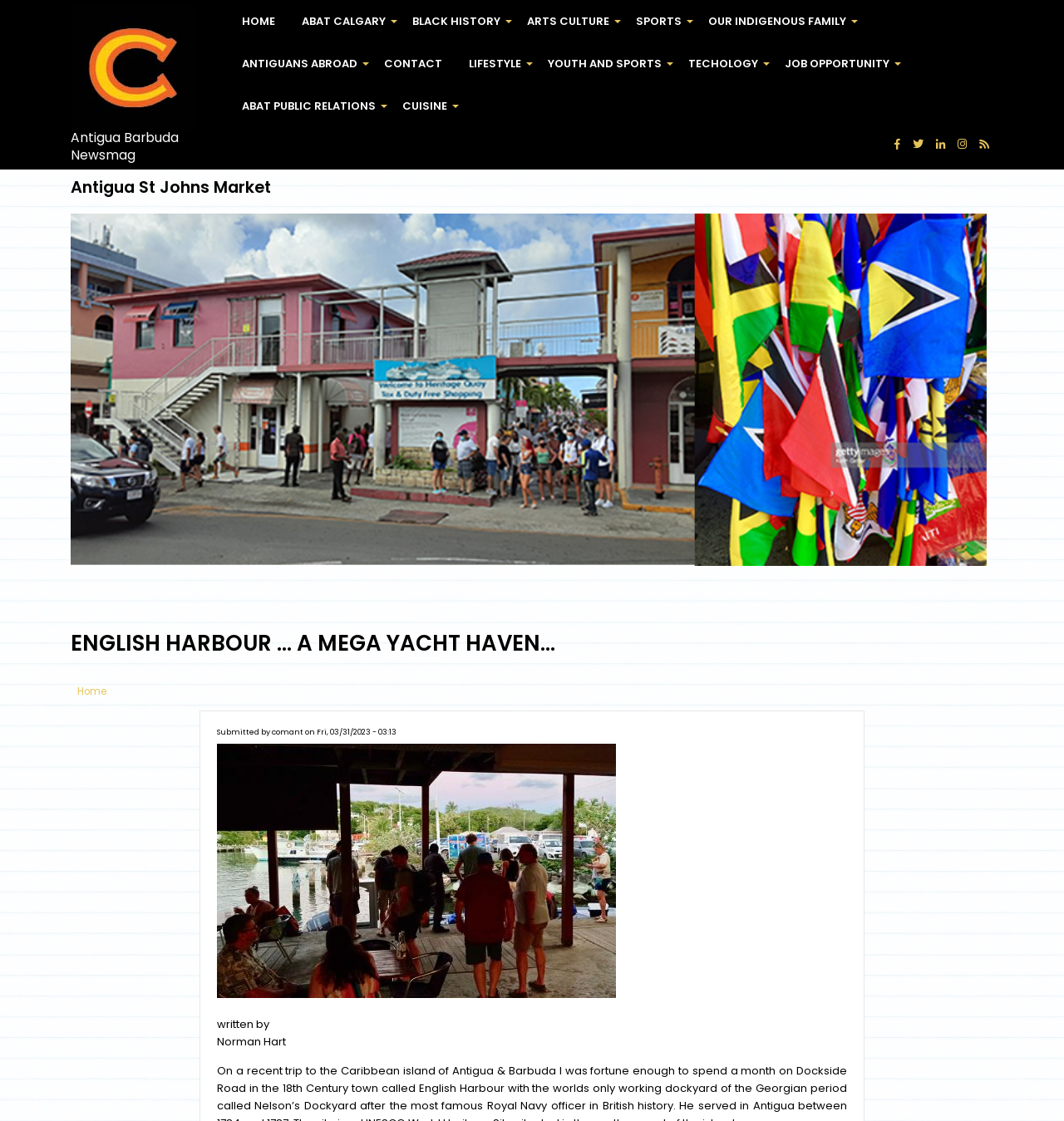Determine the bounding box coordinates of the region I should click to achieve the following instruction: "Click on the Facebook icon". Ensure the bounding box coordinates are four float numbers between 0 and 1, i.e., [left, top, right, bottom].

[0.836, 0.121, 0.851, 0.136]